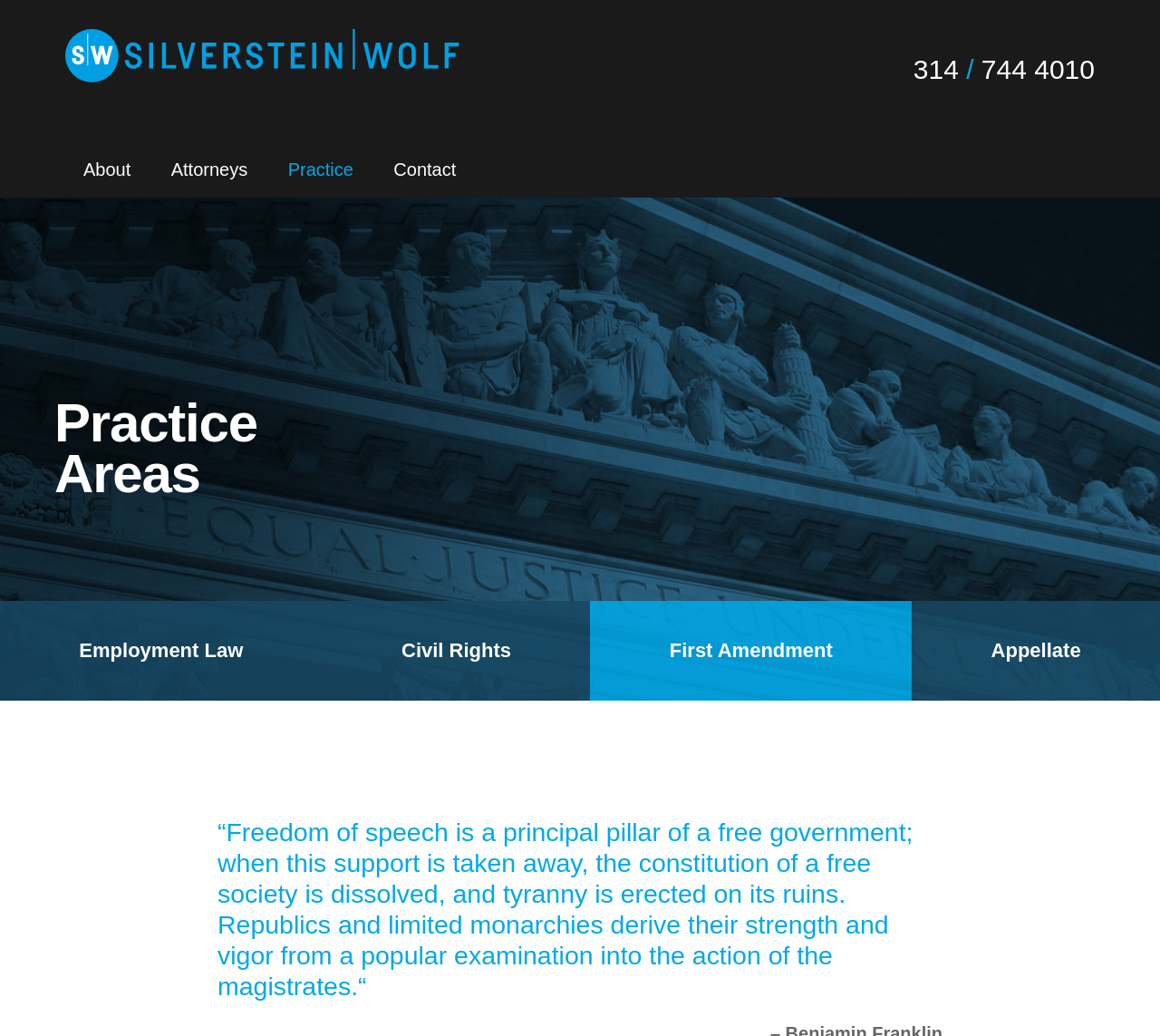What is the quote about freedom of speech?
Look at the screenshot and provide an in-depth answer.

I found the answer by looking at the heading element with the quote about freedom of speech. This quote is a prominent element on the webpage and appears to be a statement about the importance of freedom of speech.